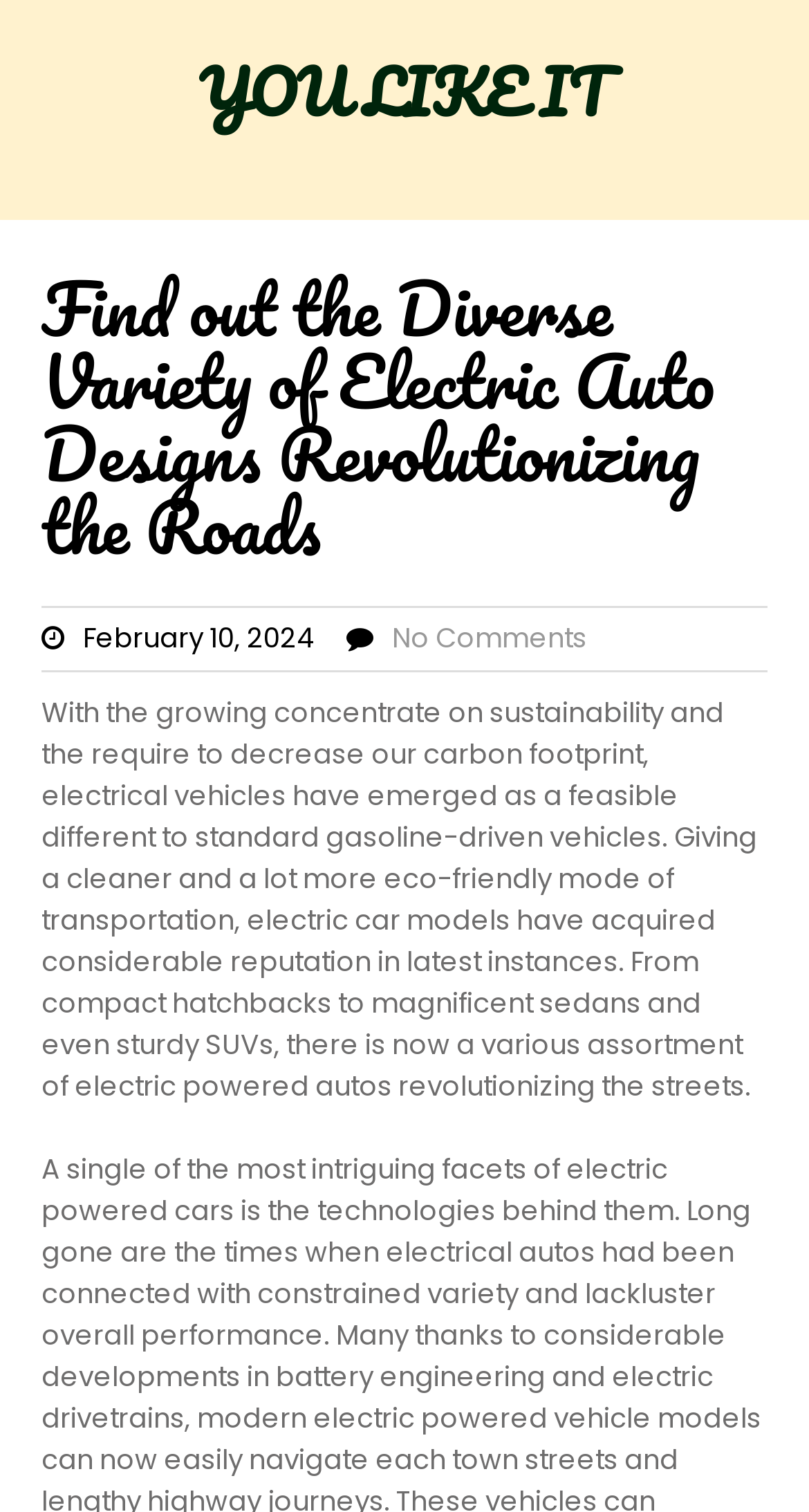Provide your answer in one word or a succinct phrase for the question: 
What is the focus of the article?

electric auto designs